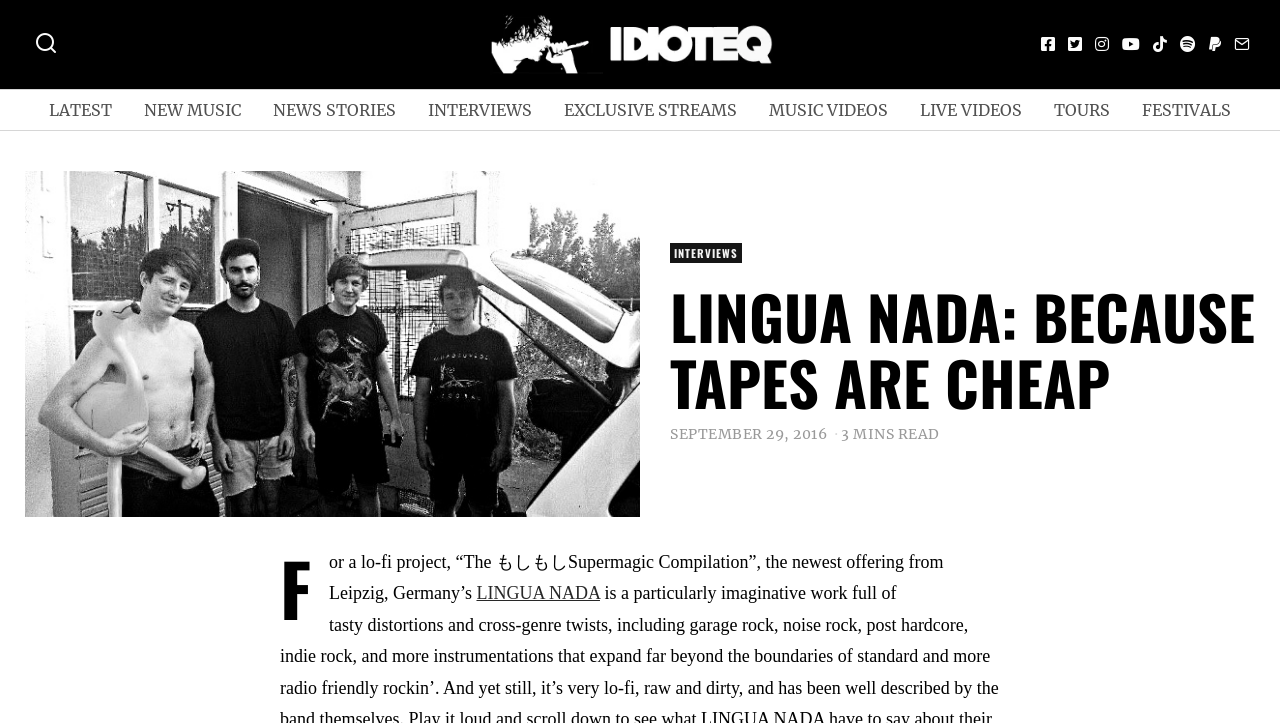Please identify the bounding box coordinates of the element that needs to be clicked to perform the following instruction: "Check the release date of the album".

[0.523, 0.588, 0.646, 0.613]